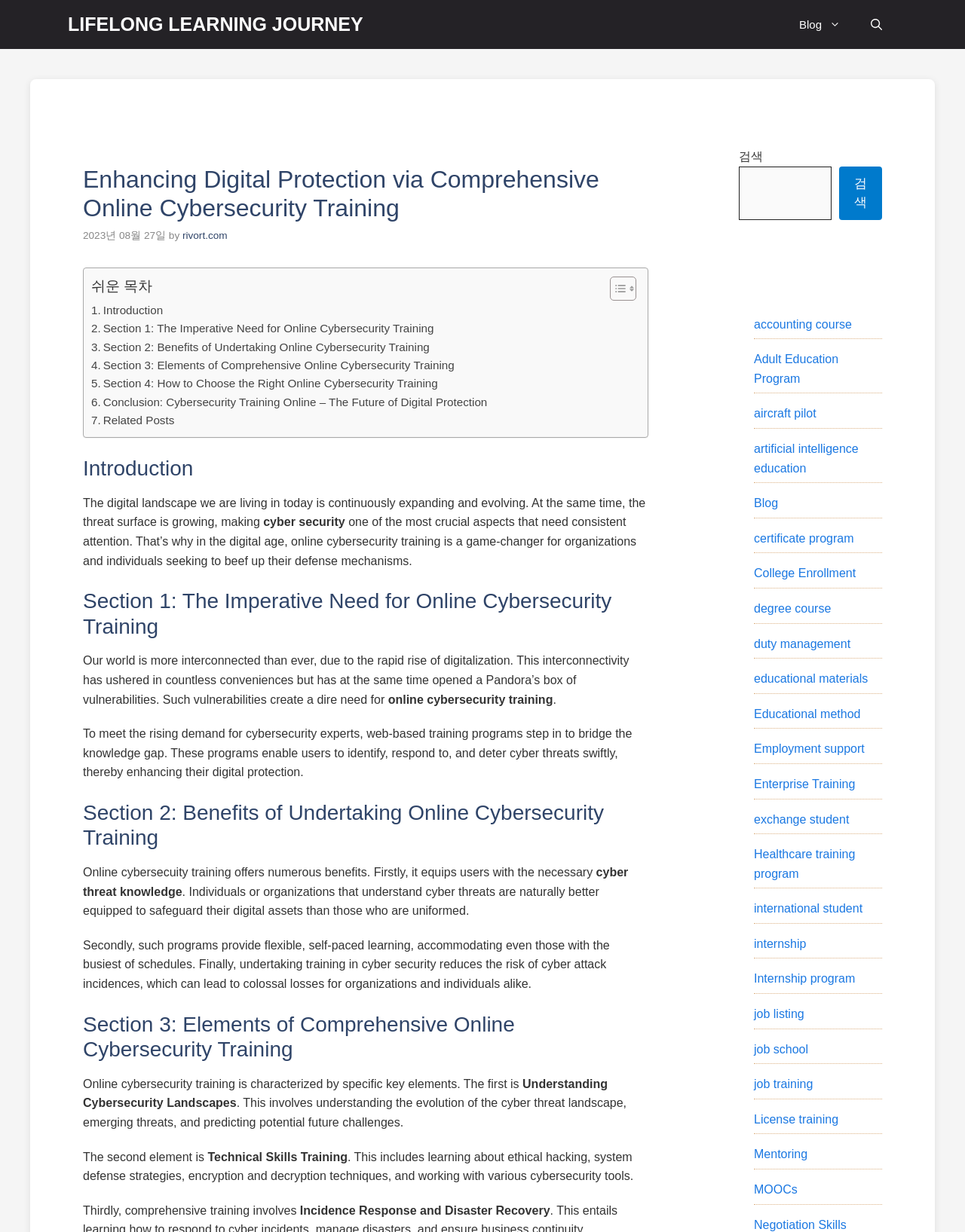Please determine the bounding box coordinates of the area that needs to be clicked to complete this task: 'Click the 'accounting course' link'. The coordinates must be four float numbers between 0 and 1, formatted as [left, top, right, bottom].

[0.781, 0.258, 0.883, 0.268]